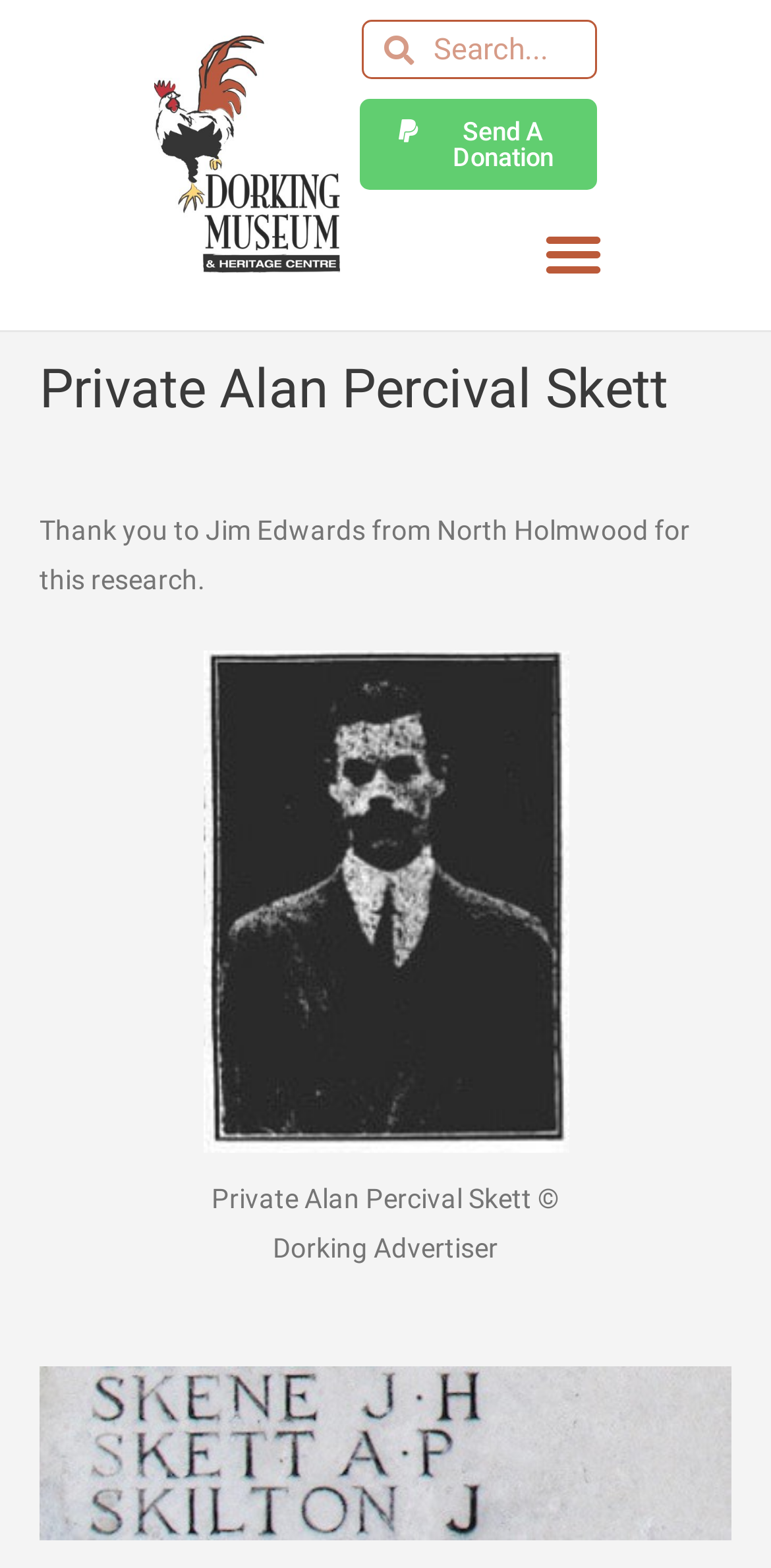How many images are on this webpage?
Look at the image and answer the question using a single word or phrase.

2